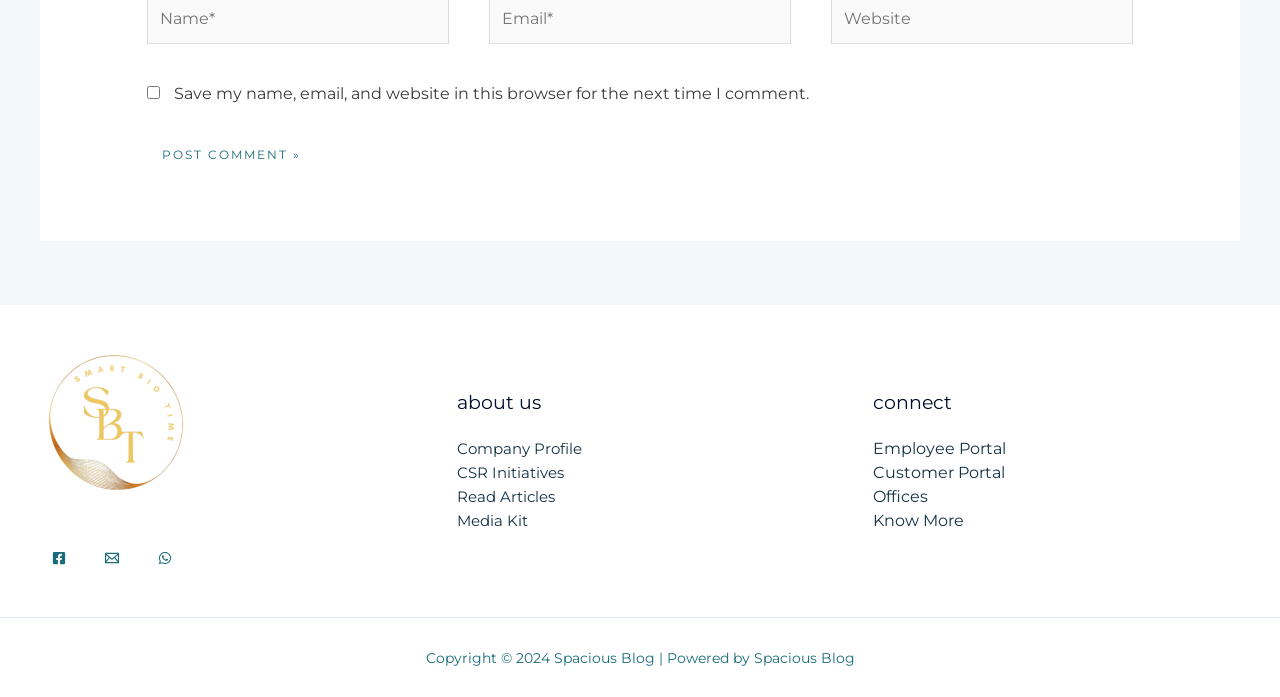Carefully examine the image and provide an in-depth answer to the question: What is the title of the first footer widget?

The first footer widget is located at the bottom left of the webpage and has a heading element with the text 'about us'. This suggests that the title of the first footer widget is 'About Us'.